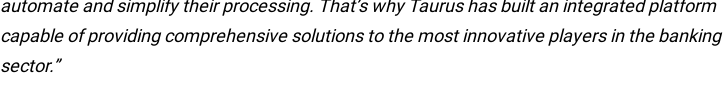Please answer the following question using a single word or phrase: What is being integrated into traditional services?

Digital asset management